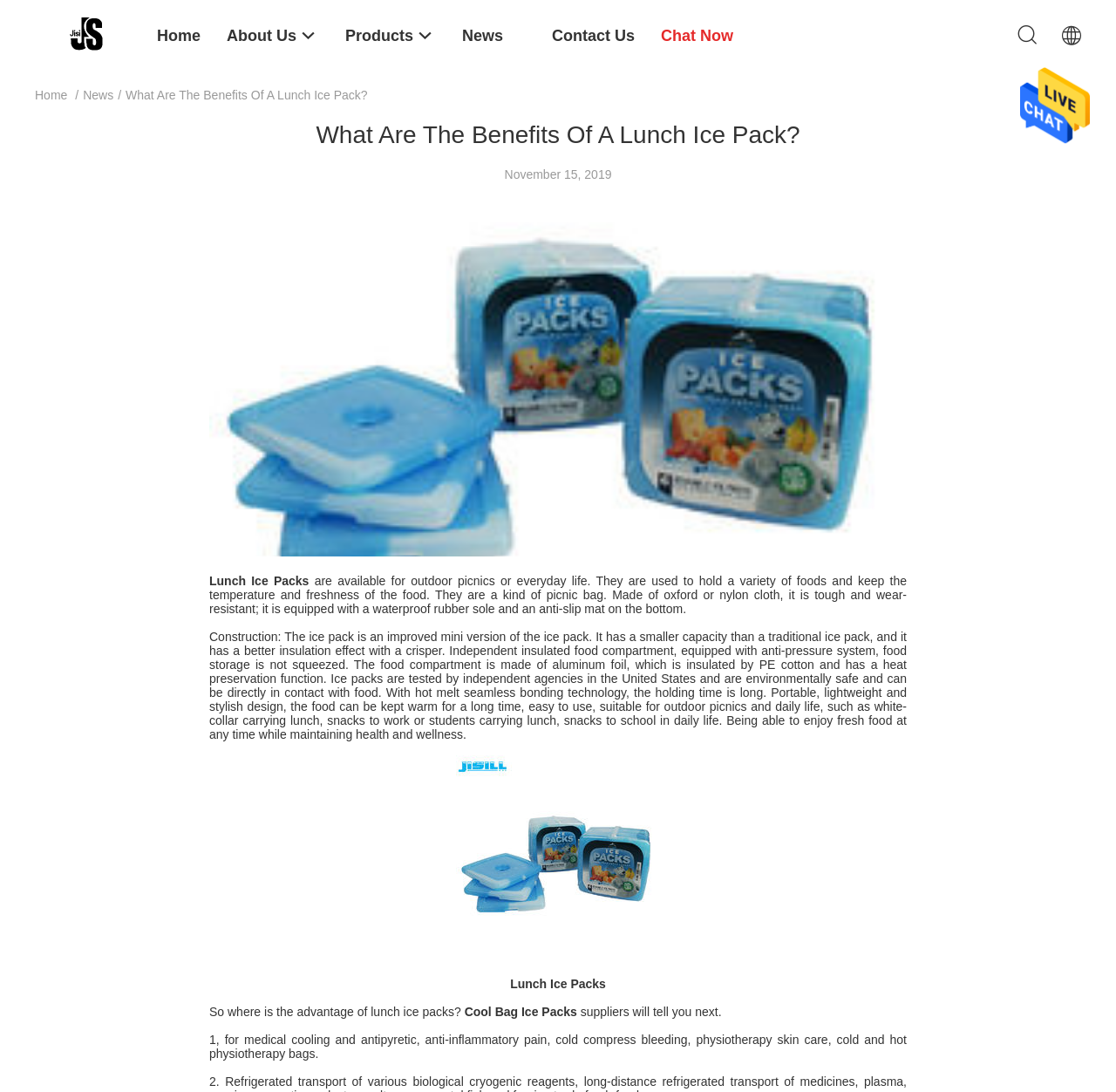Identify and generate the primary title of the webpage.

What Are The Benefits Of A Lunch Ice Pack?